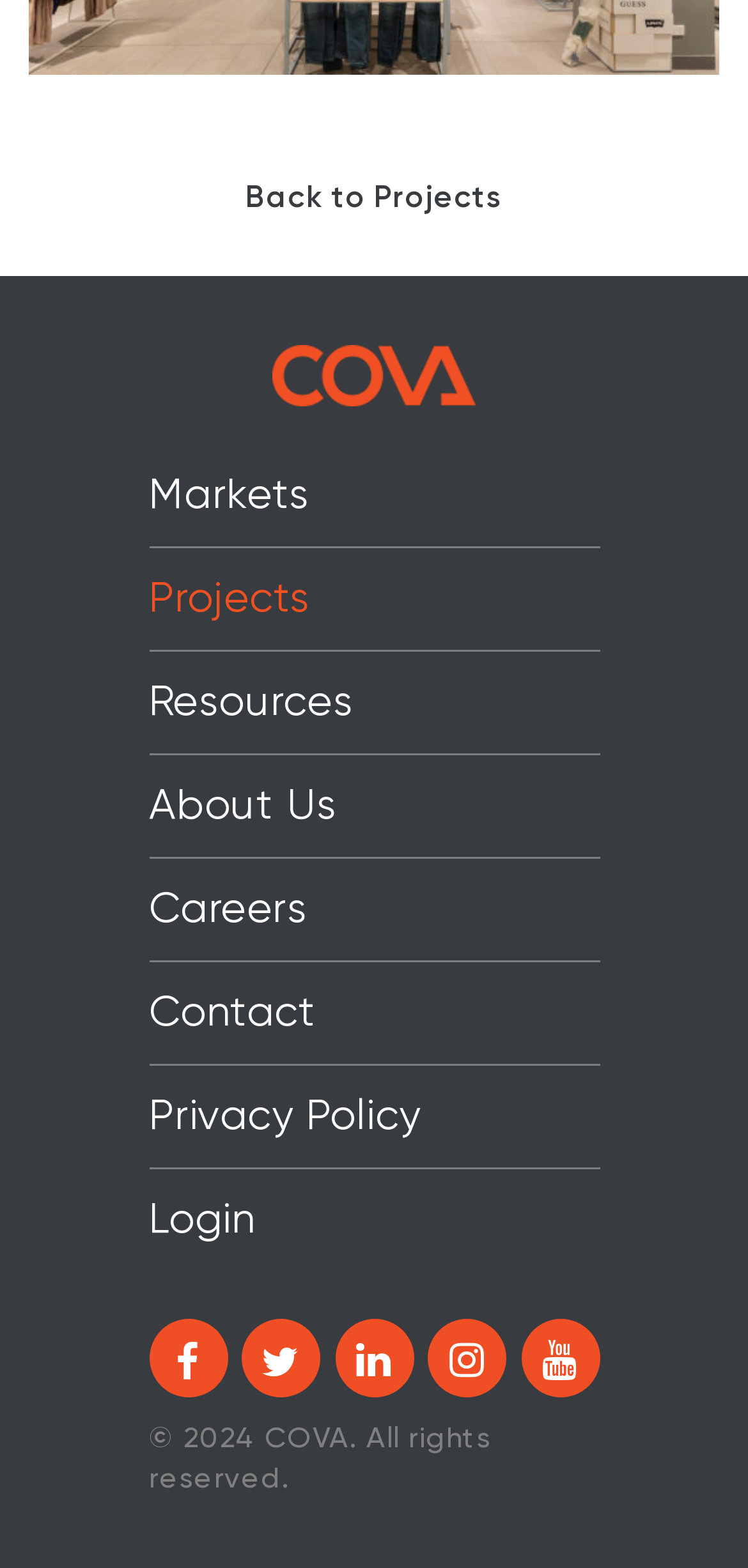Please locate the bounding box coordinates for the element that should be clicked to achieve the following instruction: "view resources". Ensure the coordinates are given as four float numbers between 0 and 1, i.e., [left, top, right, bottom].

[0.199, 0.433, 0.801, 0.462]